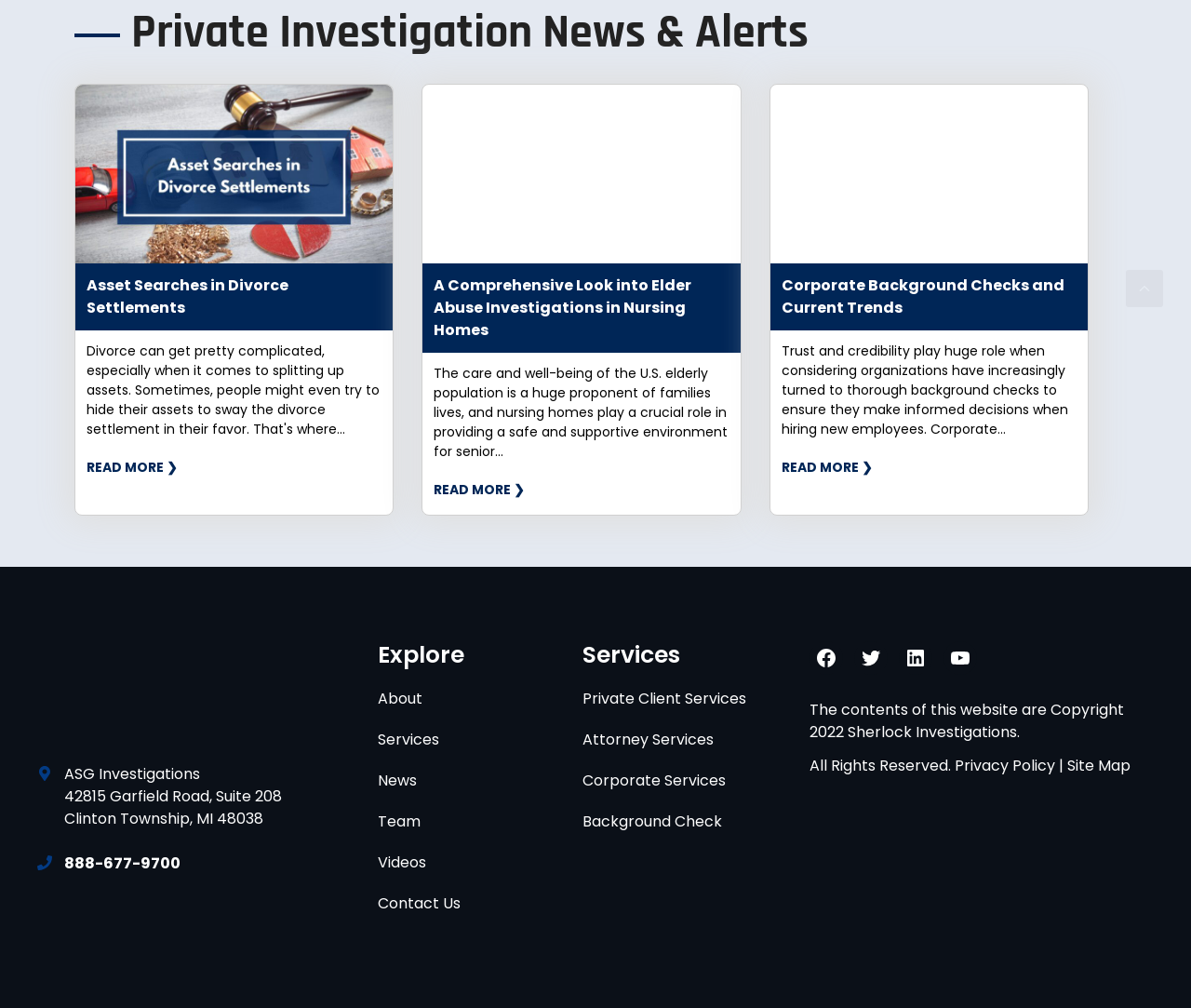What social media platforms does the company have a presence on?
Please interpret the details in the image and answer the question thoroughly.

I found the social media links of the company at the bottom of the webpage. The links are for Facebook, Twitter, LinkedIn, and YouTube, indicating that the company has a presence on these social media platforms.